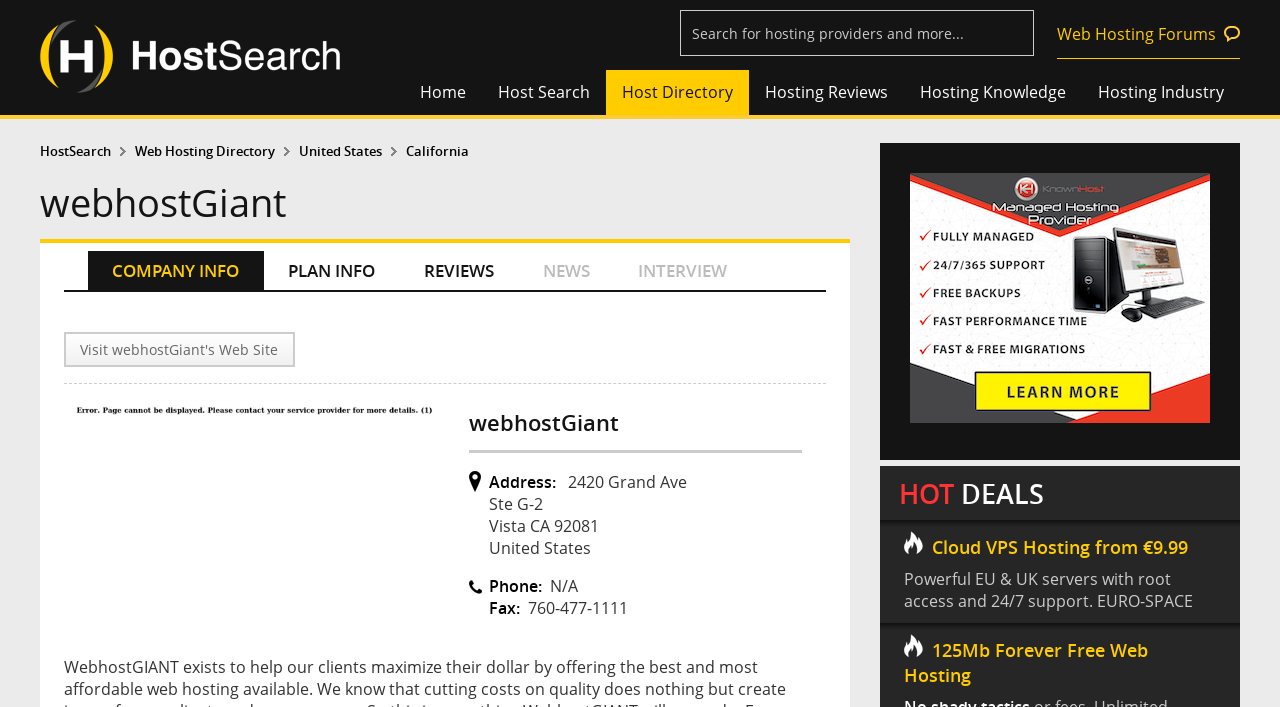Answer the following in one word or a short phrase: 
What is the name of the web hosting company?

webhostGiant